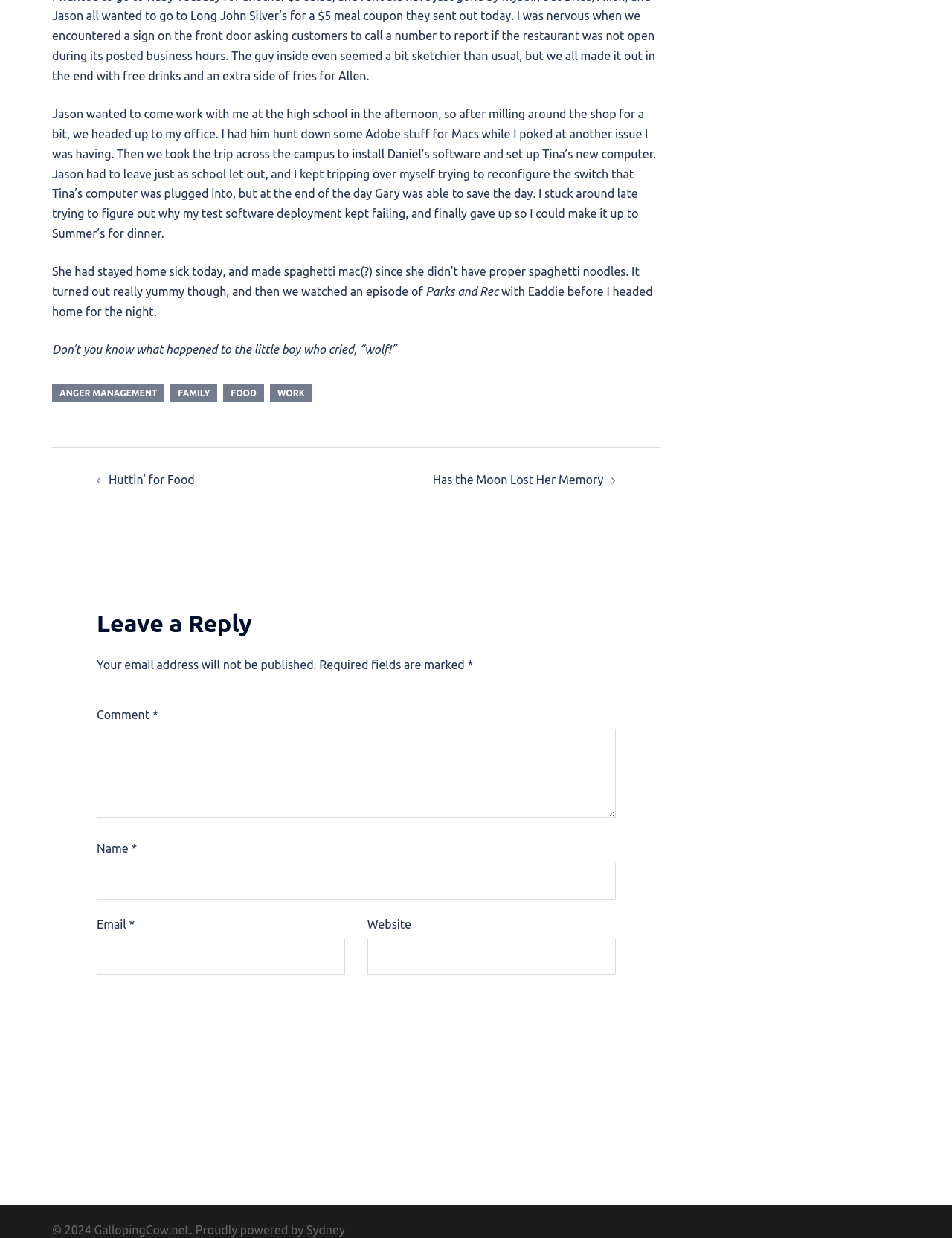Predict the bounding box of the UI element based on the description: "Contact Me". The coordinates should be four float numbers between 0 and 1, formatted as [left, top, right, bottom].

None